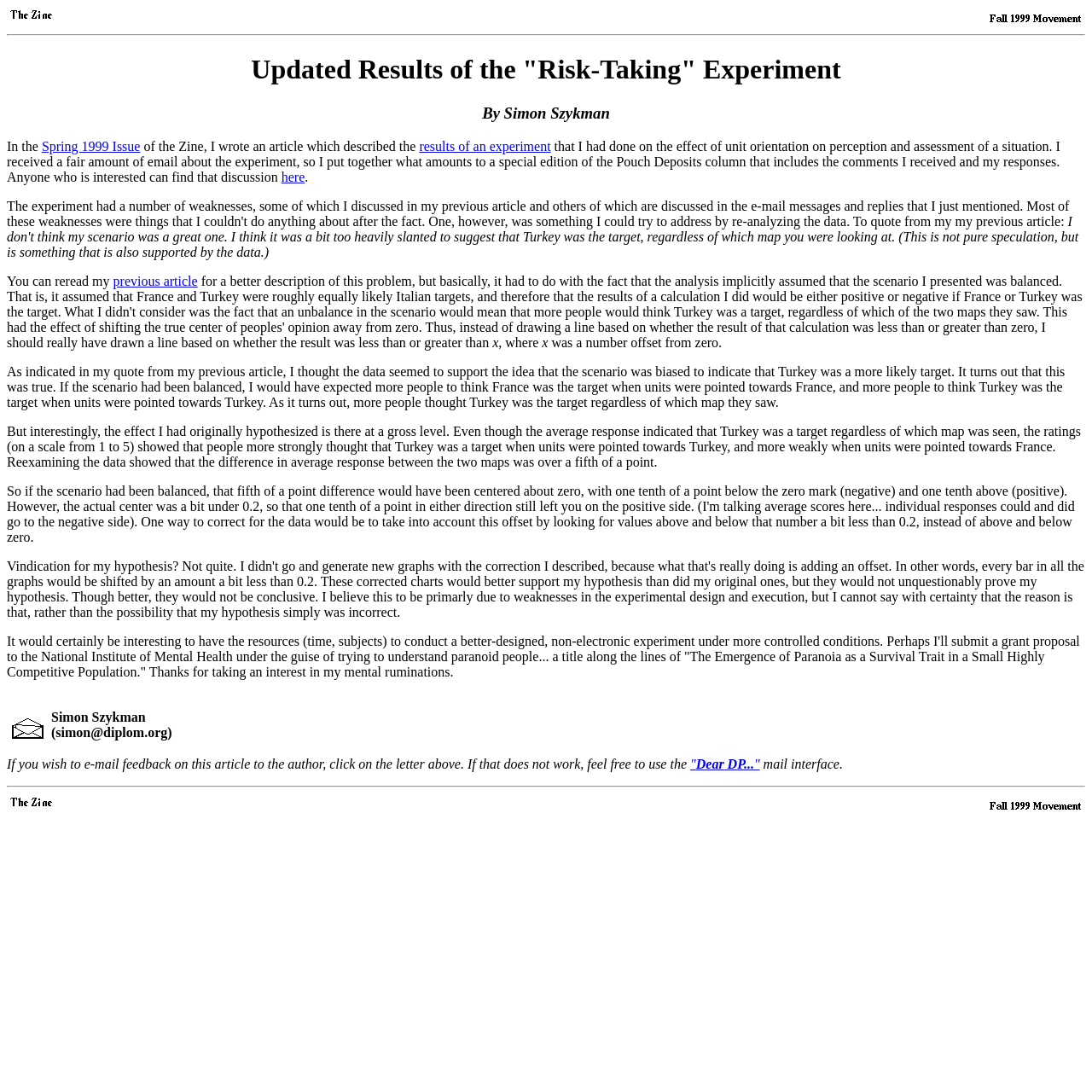Please reply with a single word or brief phrase to the question: 
What is the difference in average response between the two maps?

Over a fifth of a point